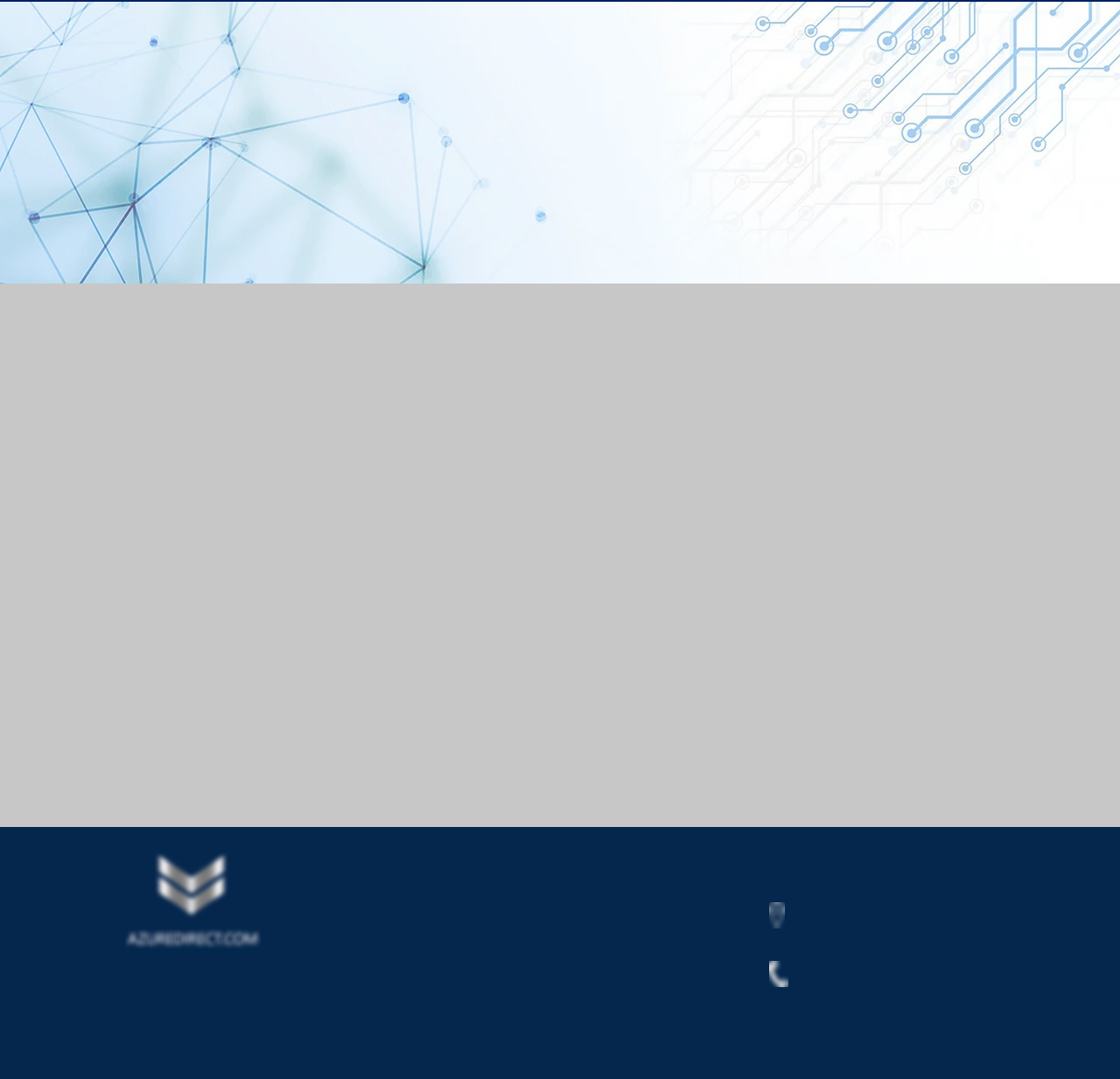Give a concise answer using one word or a phrase to the following question:
What is the occupation of Walter Silin?

President